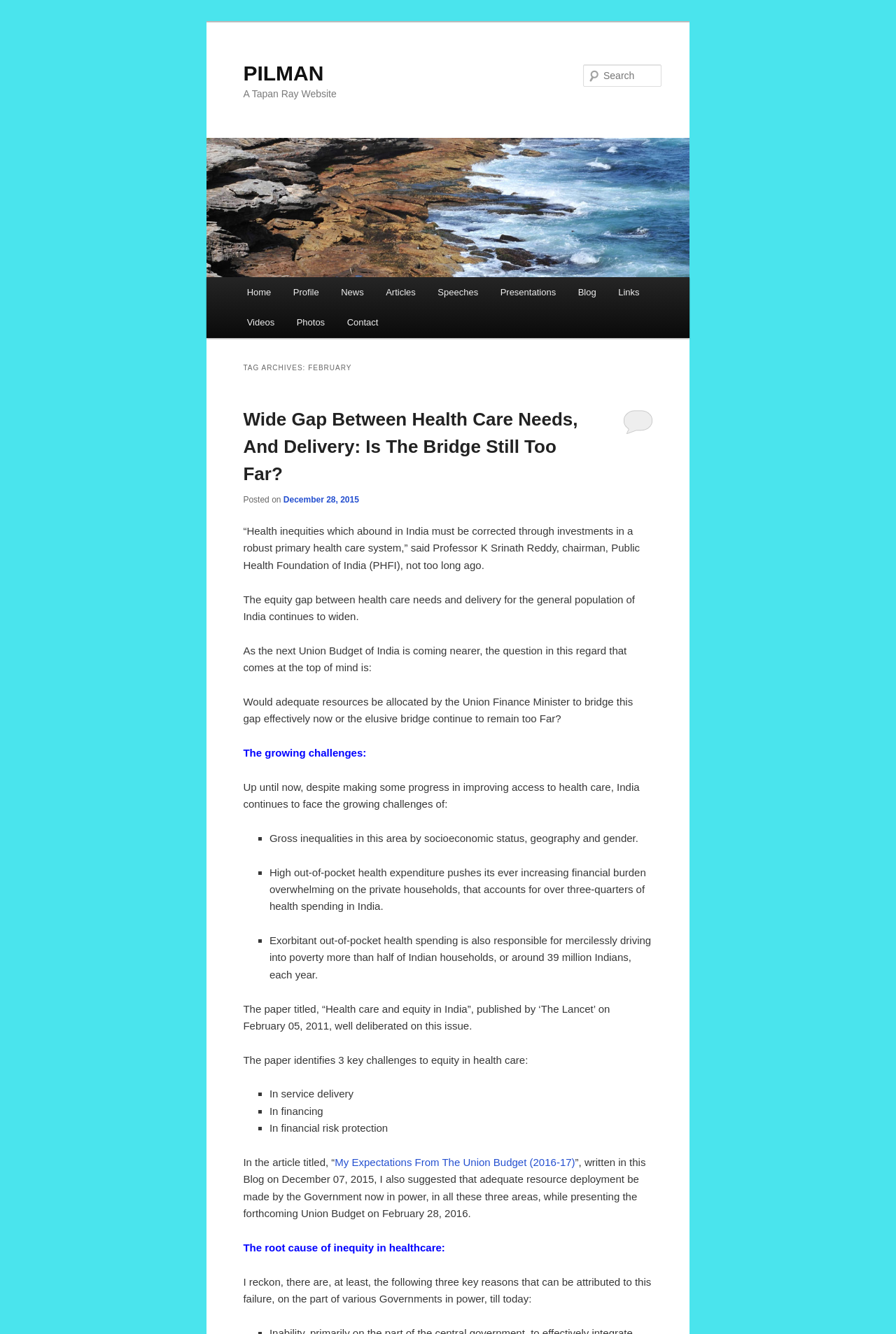Please specify the bounding box coordinates of the clickable region necessary for completing the following instruction: "Click the Post Comment button". The coordinates must consist of four float numbers between 0 and 1, i.e., [left, top, right, bottom].

None